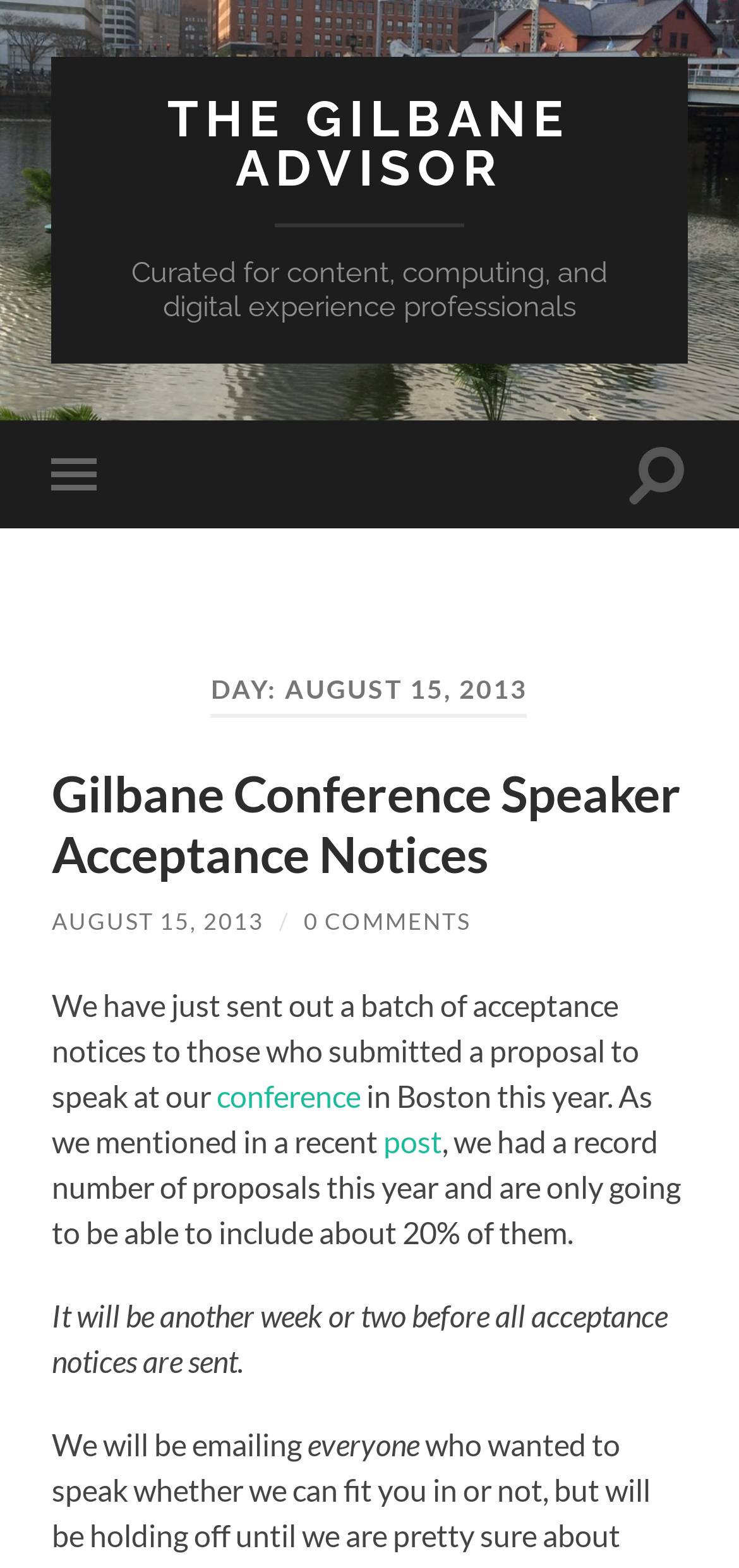Identify the bounding box for the described UI element. Provide the coordinates in (top-left x, top-left y, bottom-right x, bottom-right y) format with values ranging from 0 to 1: The Gilbane Advisor

[0.227, 0.057, 0.773, 0.126]